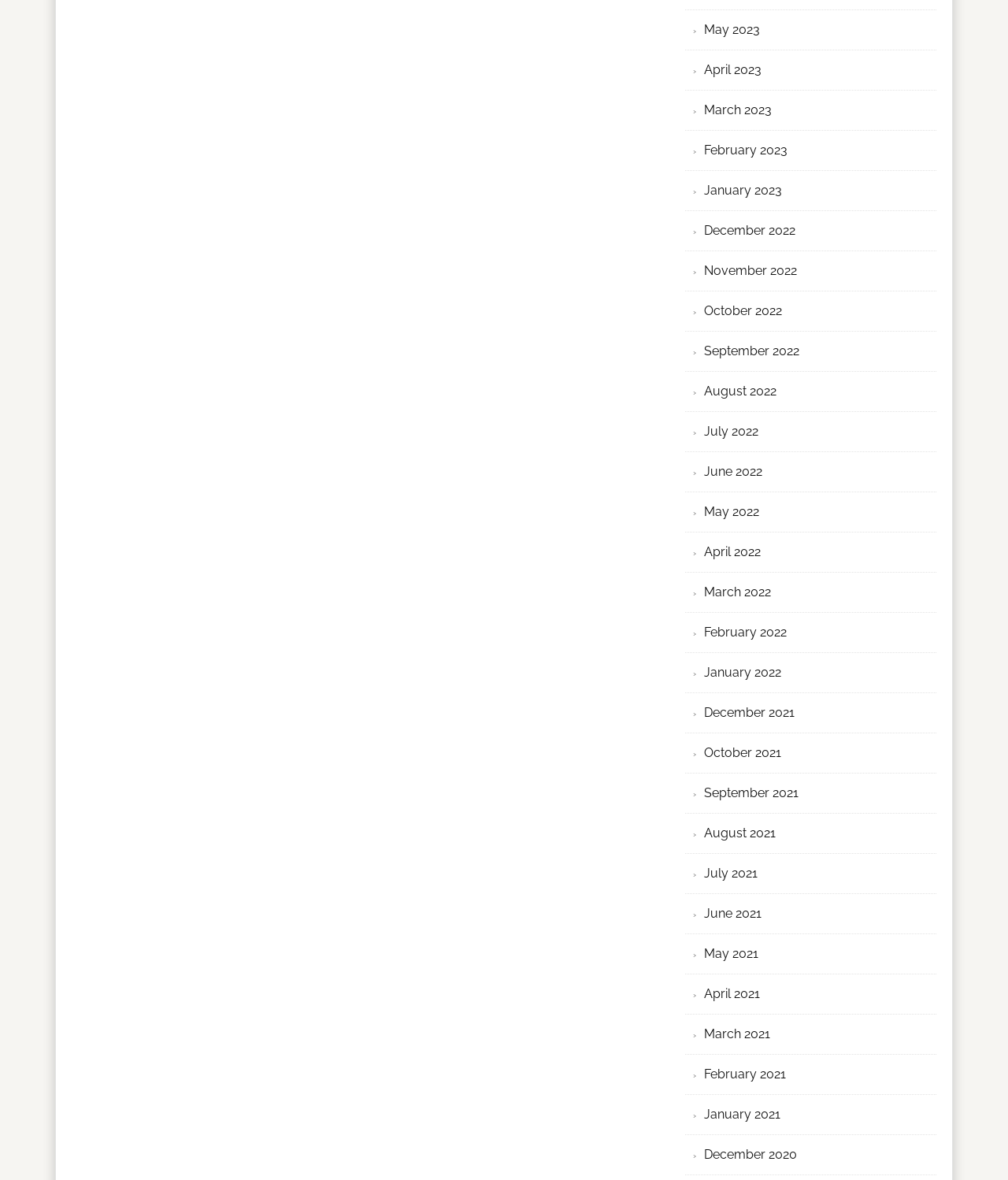Are the months listed in chronological order?
Provide an in-depth and detailed explanation in response to the question.

By examining the list of links, I can see that the months are listed in chronological order, with the most recent month first and the earliest month last.